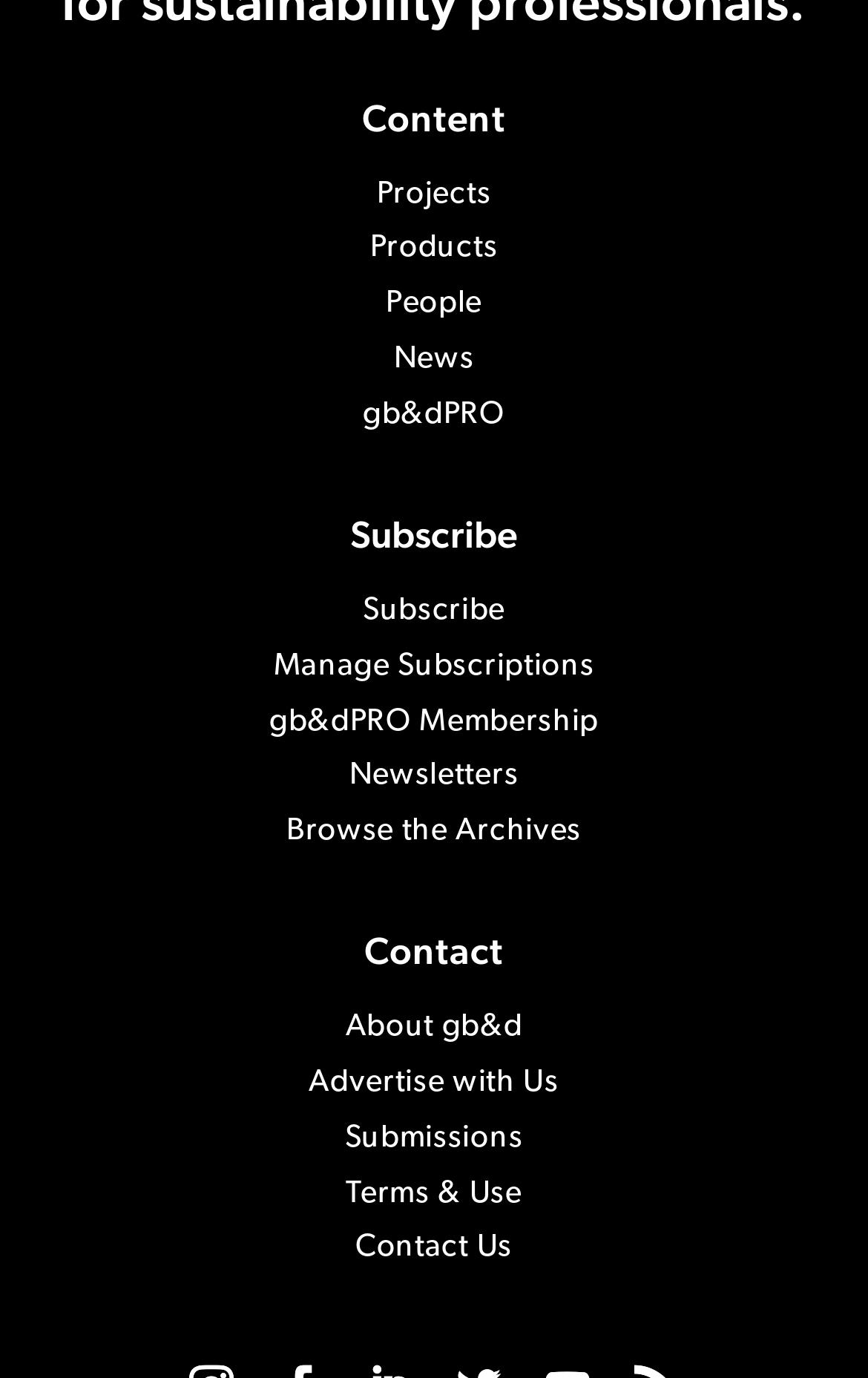Given the description aria-label="Quick actions", predict the bounding box coordinates of the UI element. Ensure the coordinates are in the format (top-left x, top-left y, bottom-right x, bottom-right y) and all values are between 0 and 1.

None